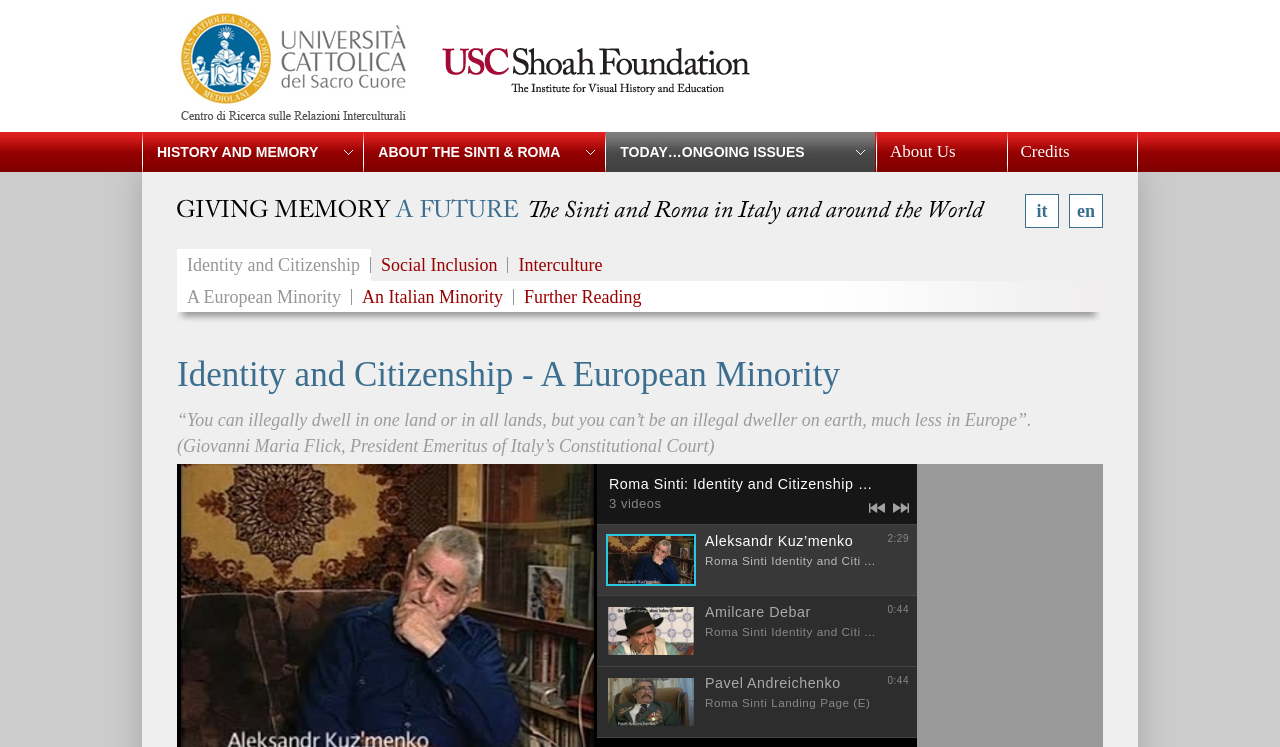What is the name of the foundation?
Answer the question with a thorough and detailed explanation.

The name of the foundation can be found in the top-left corner of the webpage, where it is written as 'USC Shoah Foundation' with a logo next to it.